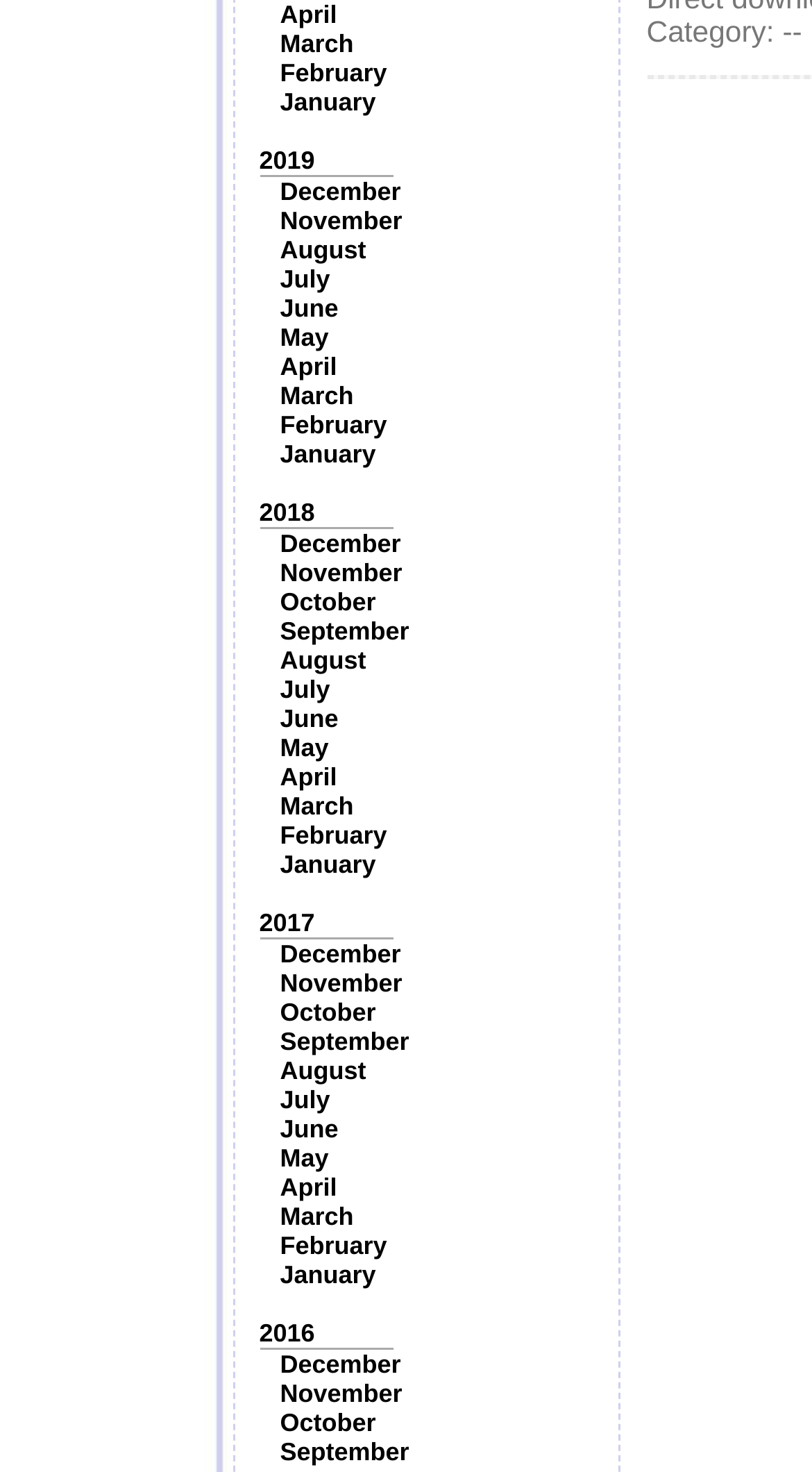What is the category label?
Utilize the information in the image to give a detailed answer to the question.

I found a static text element on the webpage with the label 'Category:', which is likely a category label.